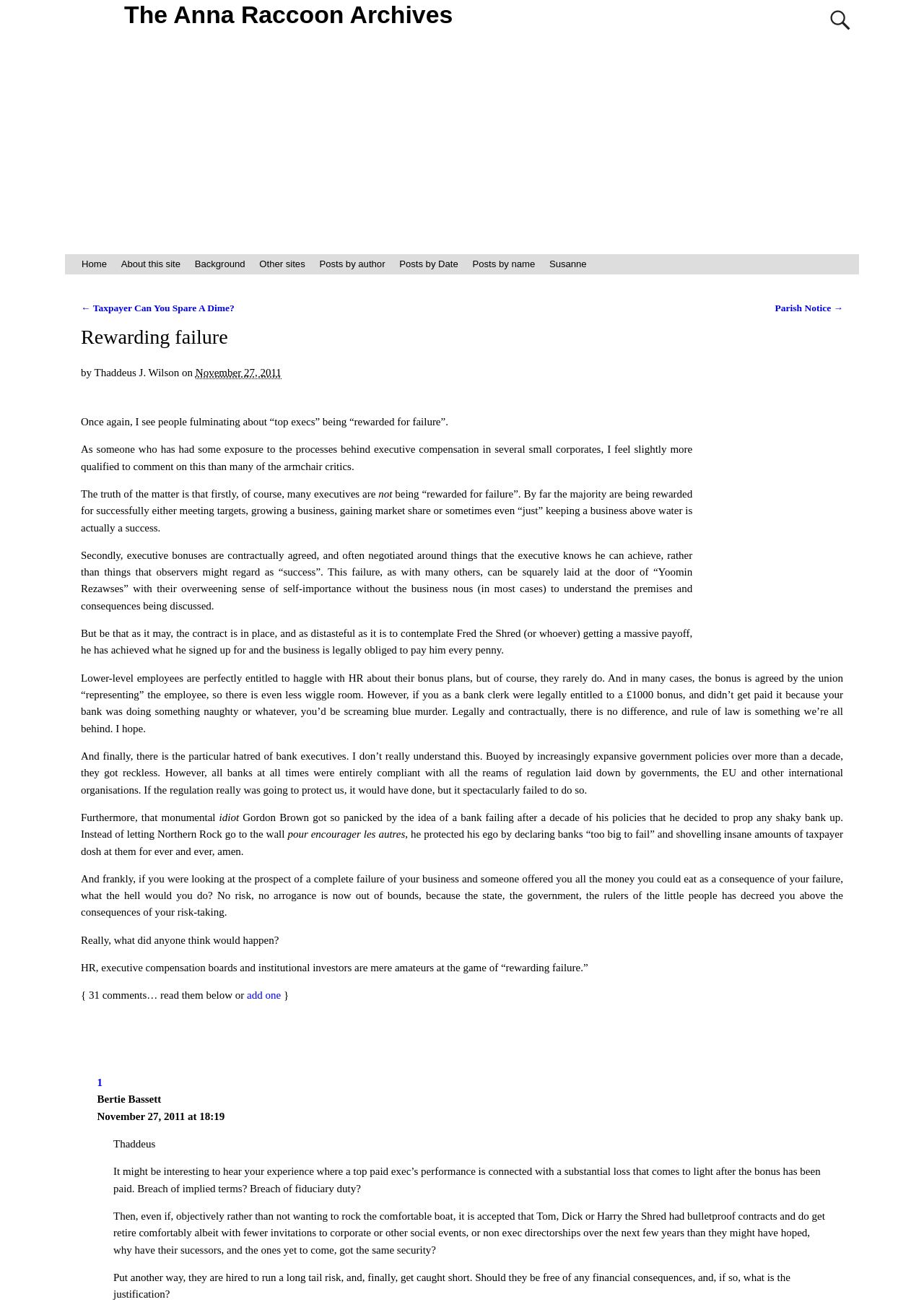How many comments are there on the post 'Rewarding failure'?
Please give a detailed and elaborate answer to the question.

The number of comments on the post 'Rewarding failure' is obtained from the static text element [307] '31', which is a child element of the description list term element [214].